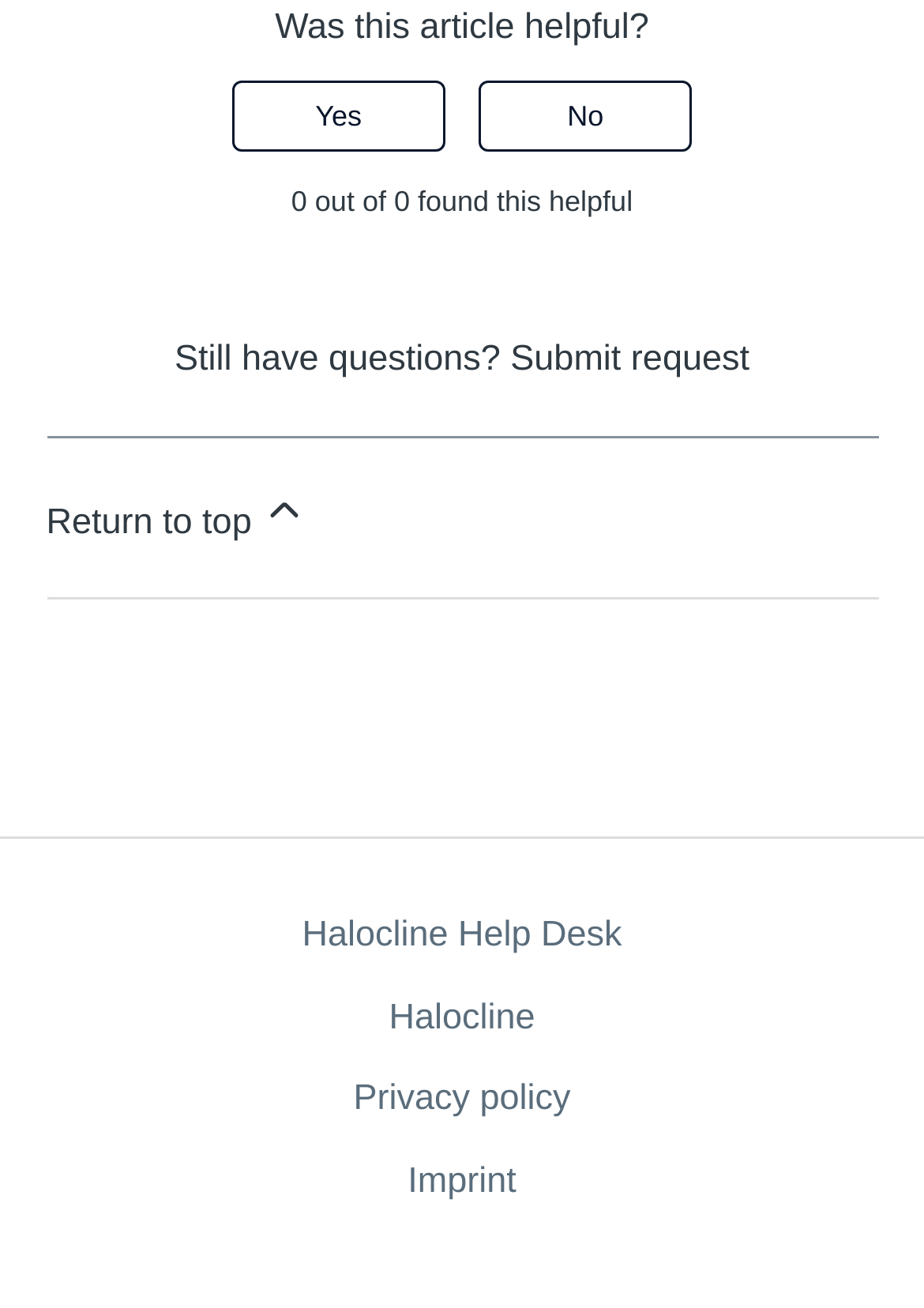Can you identify the bounding box coordinates of the clickable region needed to carry out this instruction: 'Submit a request'? The coordinates should be four float numbers within the range of 0 to 1, stated as [left, top, right, bottom].

[0.552, 0.26, 0.811, 0.291]